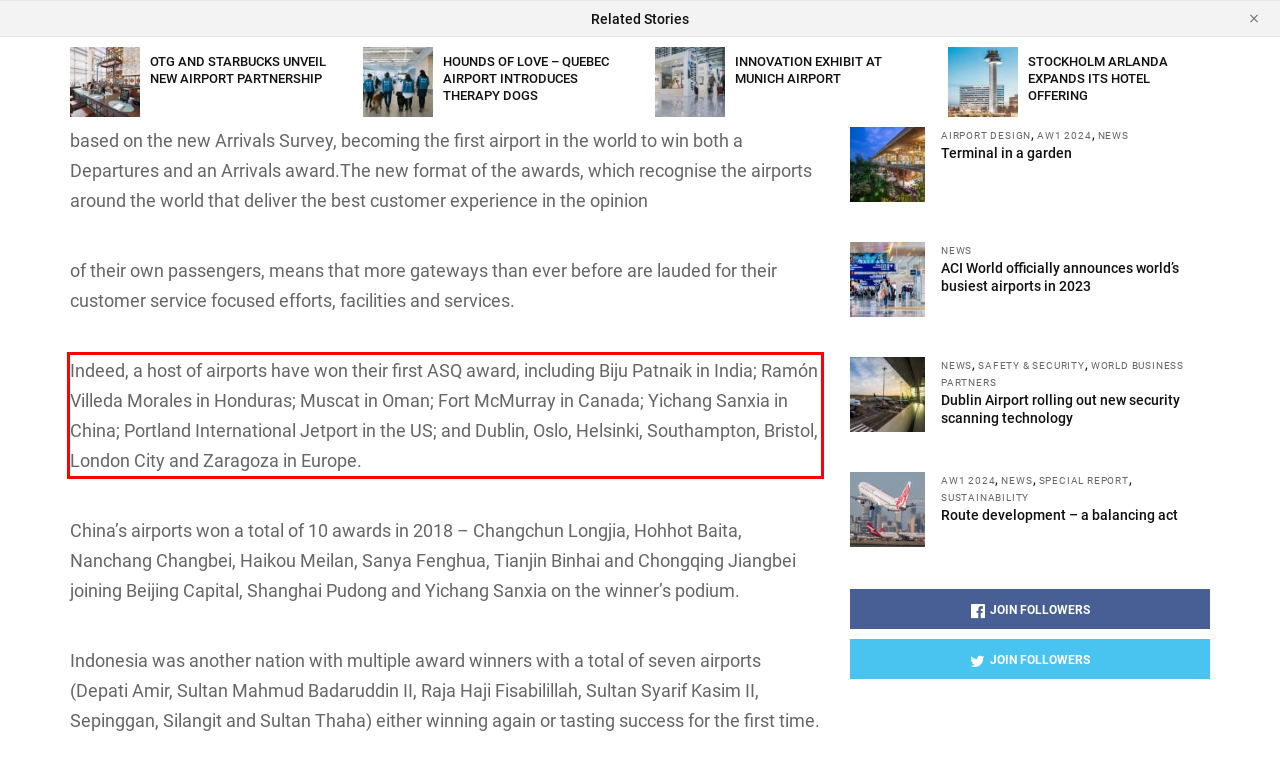You are provided with a screenshot of a webpage containing a red bounding box. Please extract the text enclosed by this red bounding box.

Indeed, a host of airports have won their first ASQ award, including Biju Patnaik in India; Ramón Villeda Morales in Honduras; Muscat in Oman; Fort McMurray in Canada; Yichang Sanxia in China; Portland International Jetport in the US; and Dublin, Oslo, Helsinki, Southampton, Bristol, London City and Zaragoza in Europe.